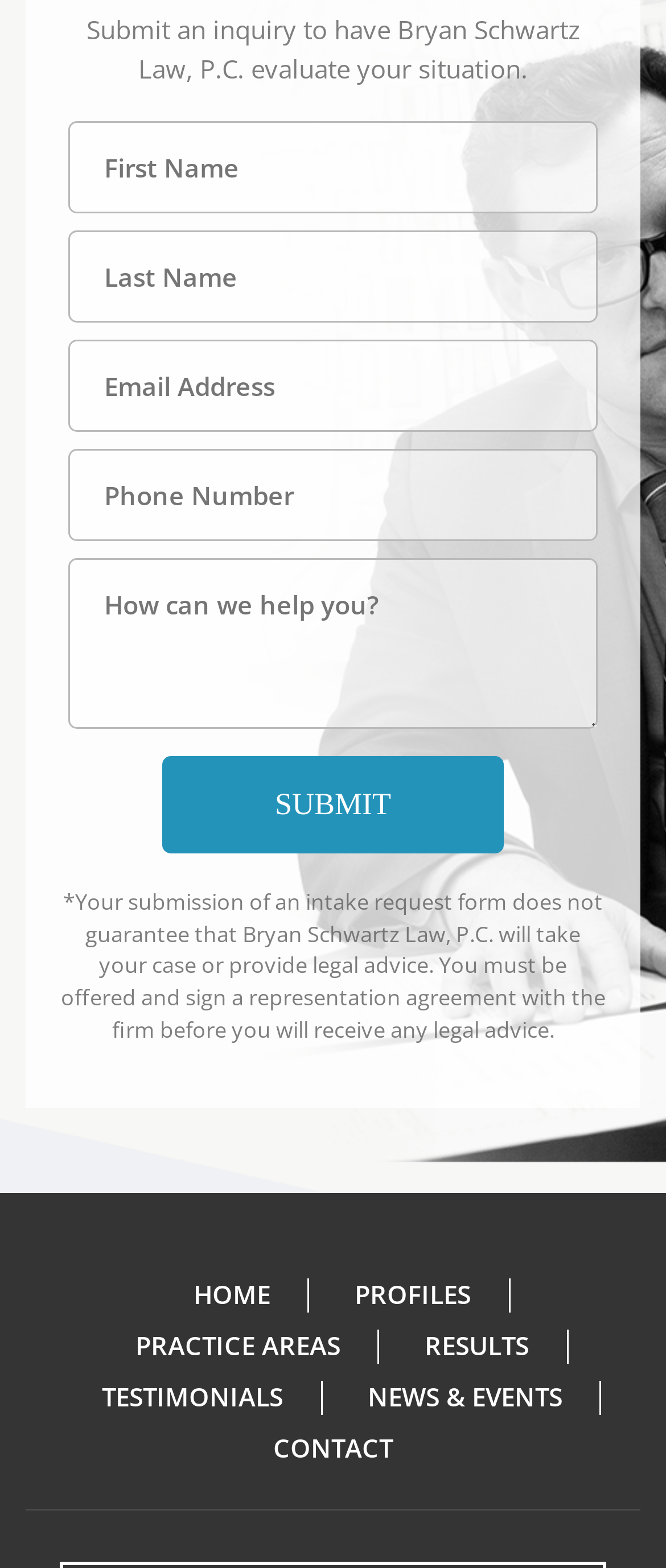Please identify the bounding box coordinates for the region that you need to click to follow this instruction: "Go to the home page".

[0.29, 0.814, 0.406, 0.835]